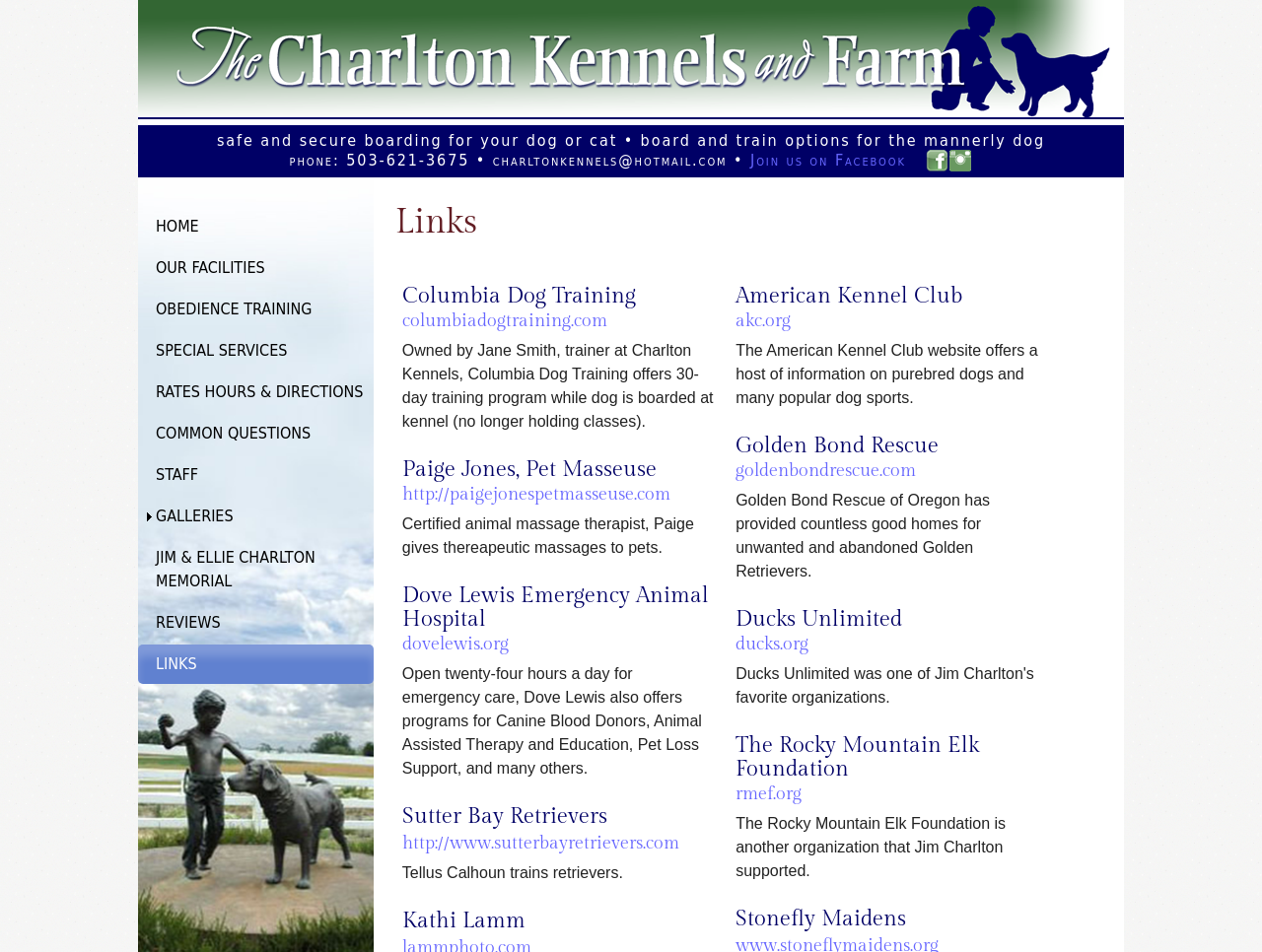Please find the bounding box coordinates of the element that must be clicked to perform the given instruction: "Visit the 'Columbia Dog Training' website". The coordinates should be four float numbers from 0 to 1, i.e., [left, top, right, bottom].

[0.319, 0.327, 0.481, 0.348]